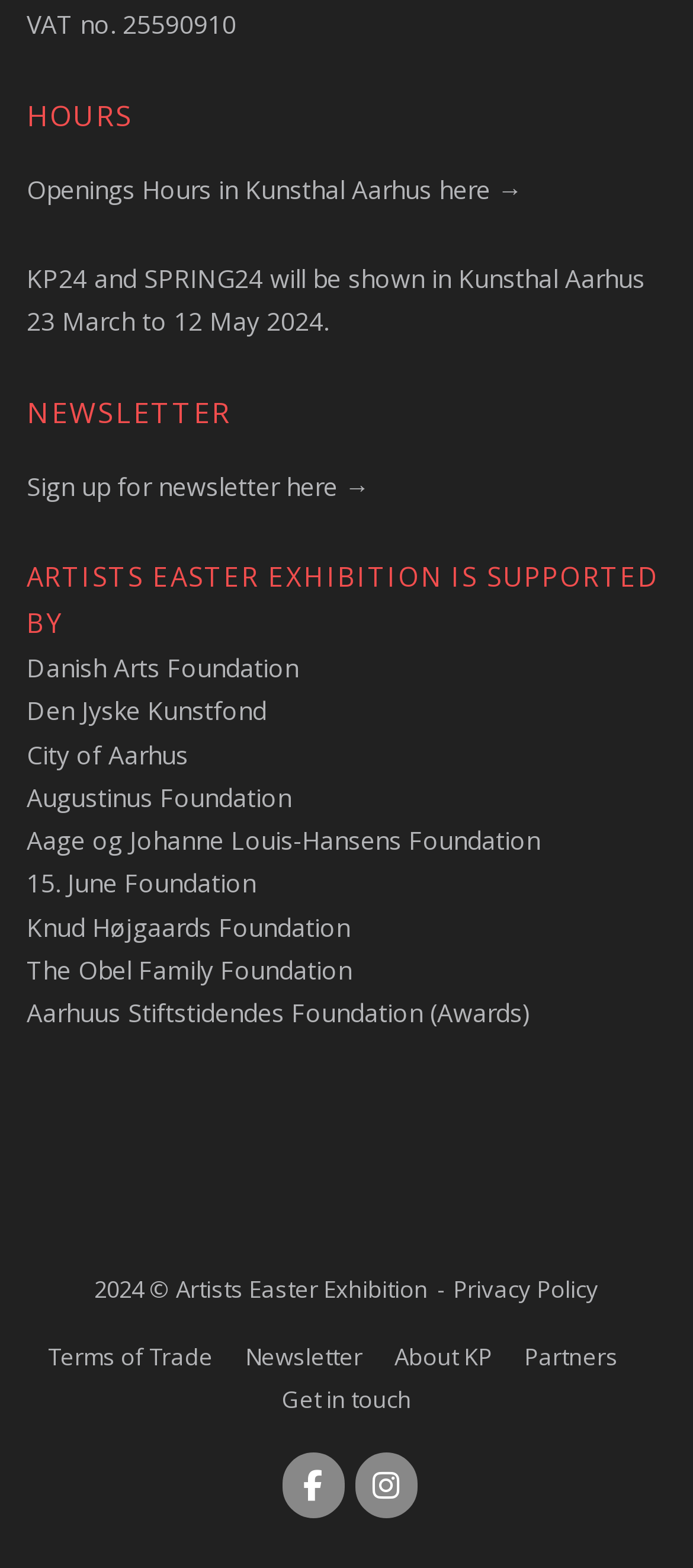Kindly provide the bounding box coordinates of the section you need to click on to fulfill the given instruction: "View opening hours".

[0.038, 0.109, 0.754, 0.131]